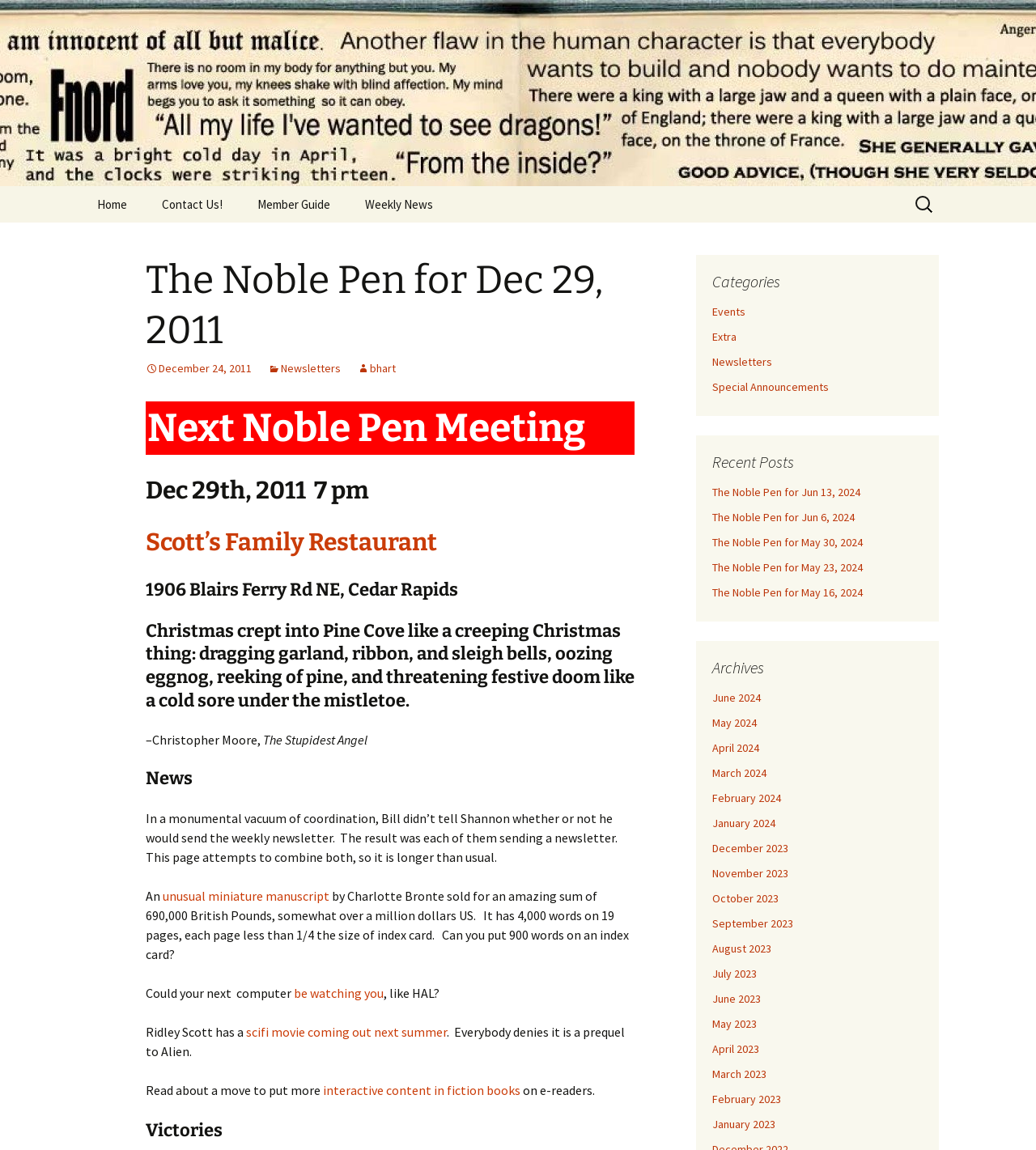Please locate the bounding box coordinates for the element that should be clicked to achieve the following instruction: "Explore accessibility options". Ensure the coordinates are given as four float numbers between 0 and 1, i.e., [left, top, right, bottom].

None